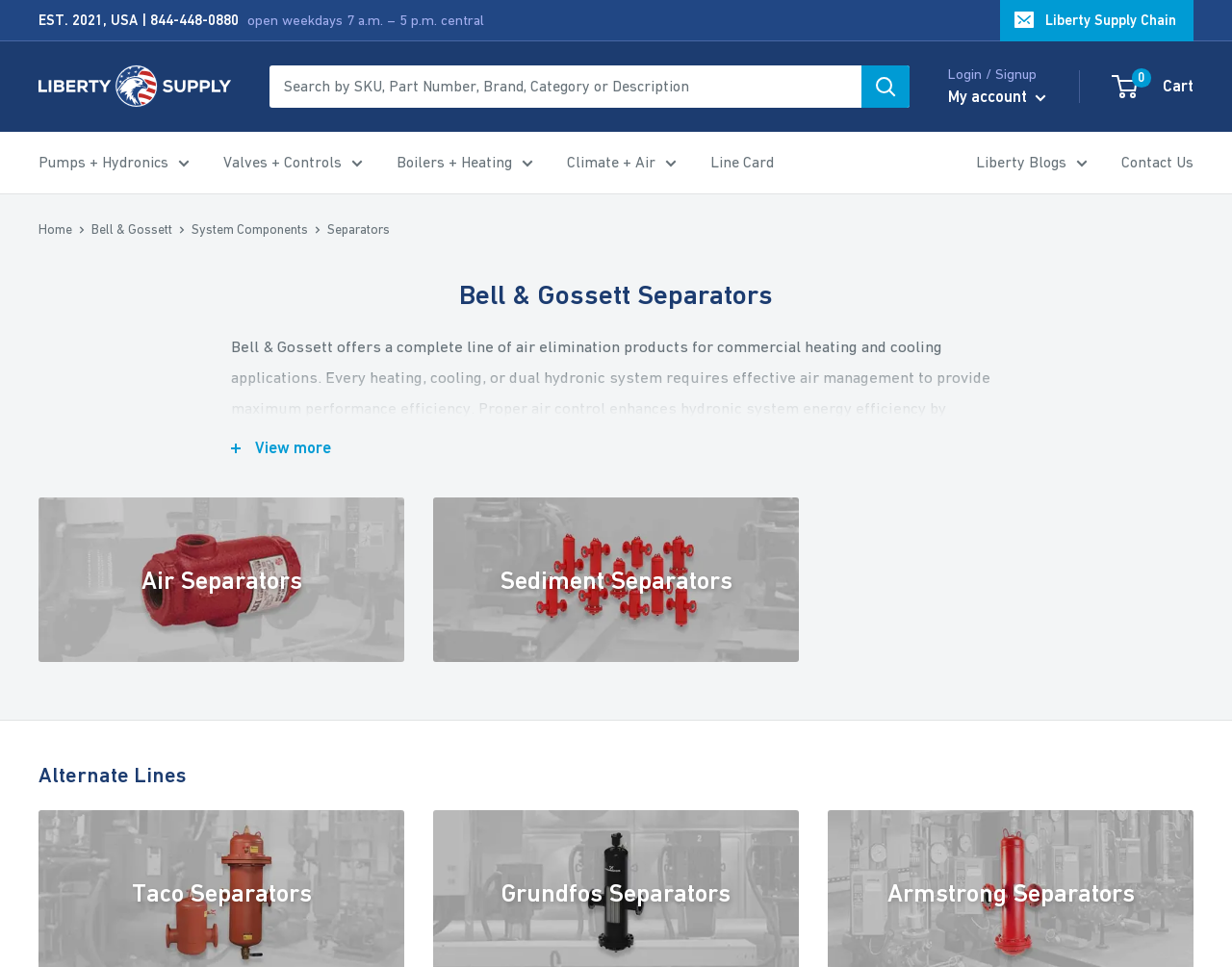Please identify the bounding box coordinates of the element on the webpage that should be clicked to follow this instruction: "Call the customer service". The bounding box coordinates should be given as four float numbers between 0 and 1, formatted as [left, top, right, bottom].

[0.122, 0.012, 0.194, 0.029]